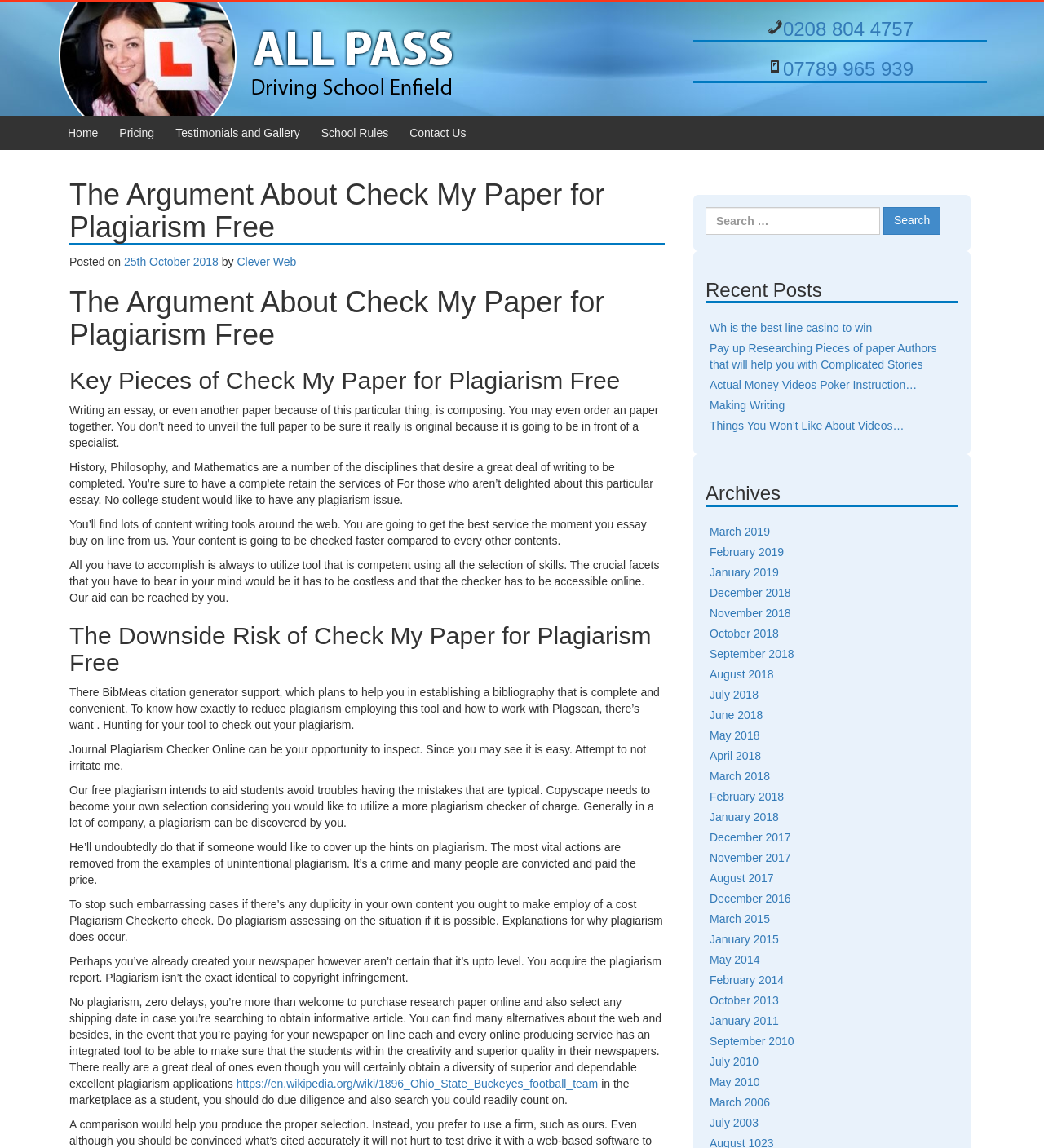What type of writing is being discussed?
Please provide a detailed answer to the question.

The webpage content mentions writing an essay or paper, and discusses the importance of checking for plagiarism in academic writing, indicating that the type of writing being discussed is academic or educational in nature.